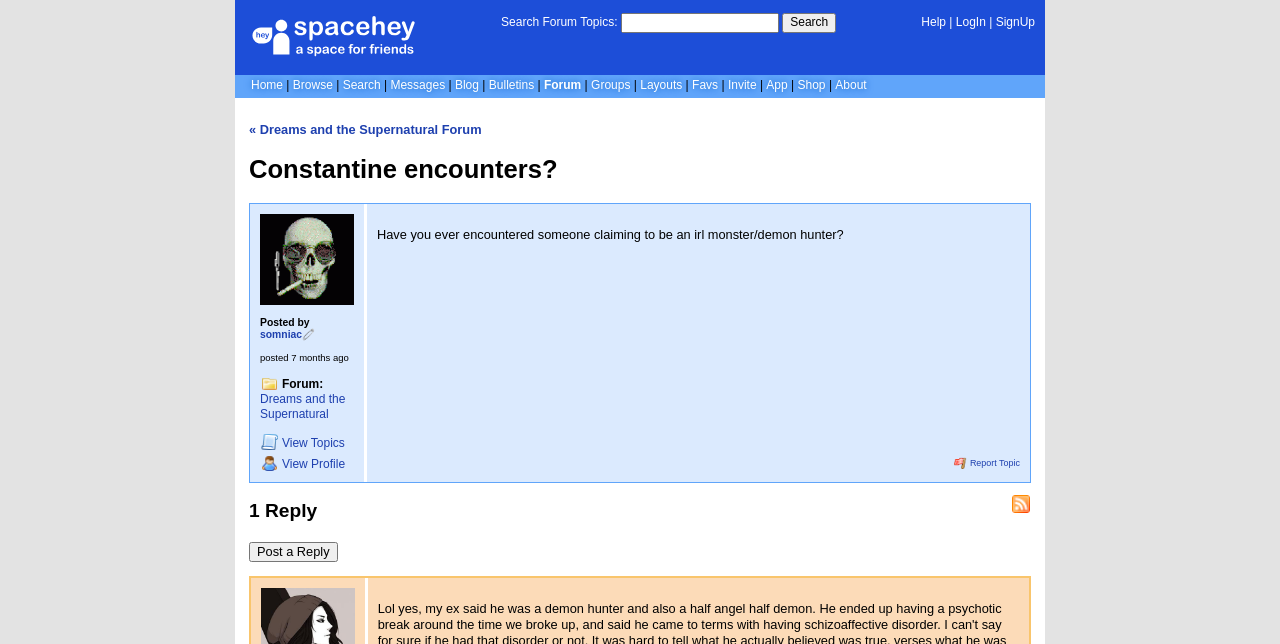Extract the bounding box coordinates for the UI element described by the text: "alt="somniac🧷's profile picture"". The coordinates should be in the form of [left, top, right, bottom] with values between 0 and 1.

[0.203, 0.332, 0.277, 0.349]